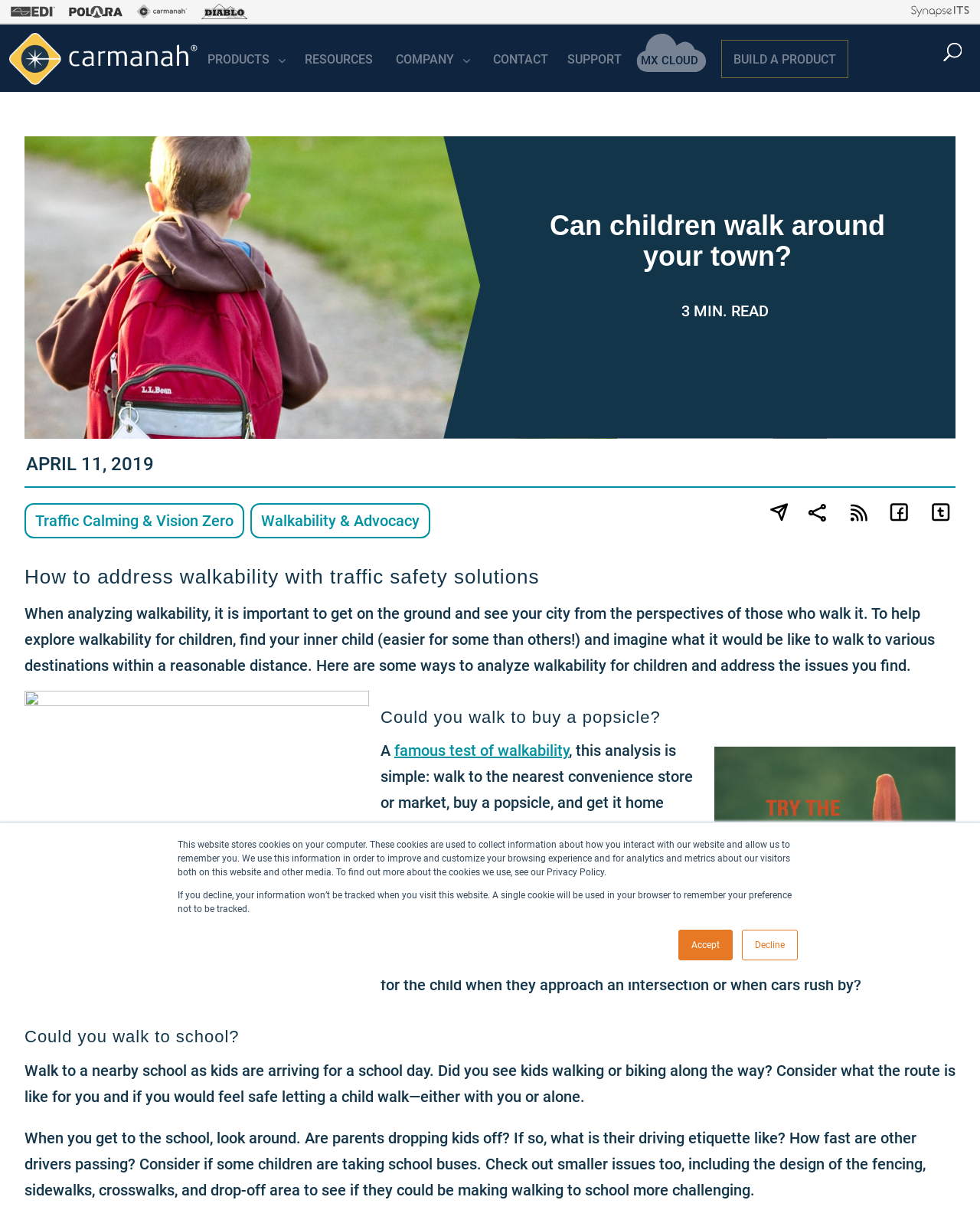Locate the bounding box of the user interface element based on this description: "Traffic Calming & Vision Zero".

[0.025, 0.411, 0.249, 0.44]